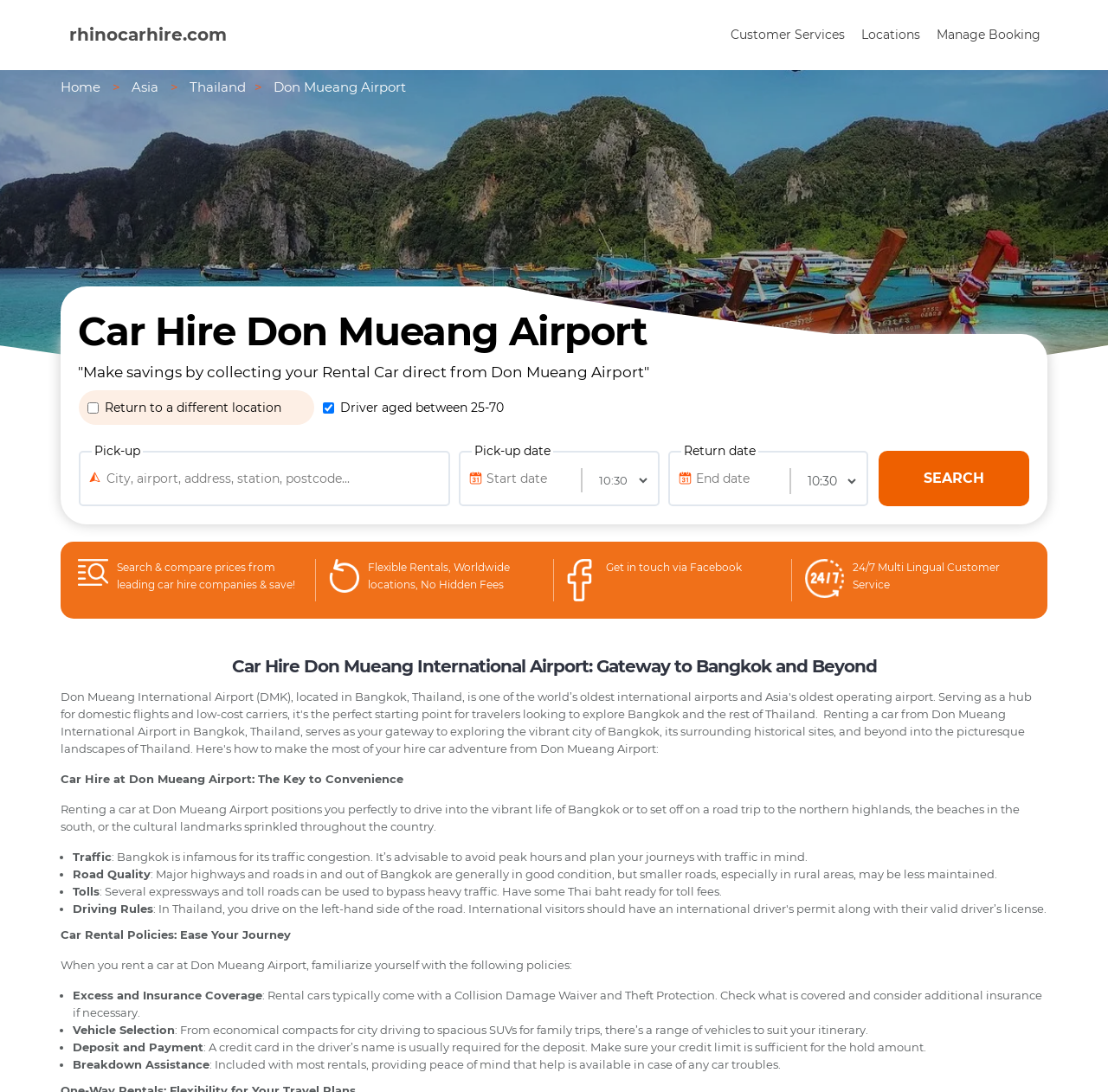Determine the bounding box coordinates of the section I need to click to execute the following instruction: "Click on the 'Customer Services' link". Provide the coordinates as four float numbers between 0 and 1, i.e., [left, top, right, bottom].

[0.653, 0.024, 0.769, 0.052]